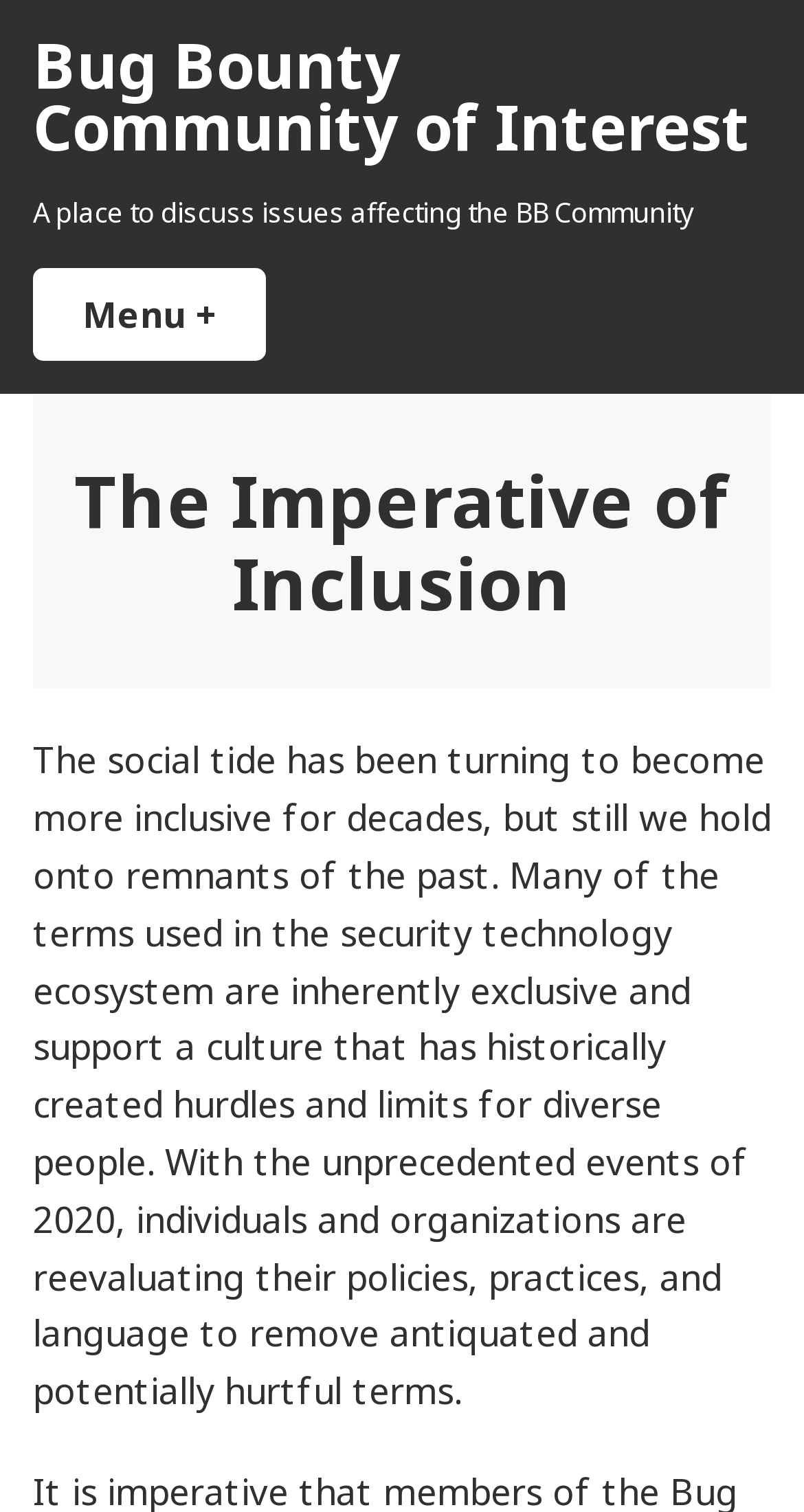Identify and provide the bounding box for the element described by: "Bug Bounty Community of Interest".

[0.041, 0.014, 0.933, 0.112]